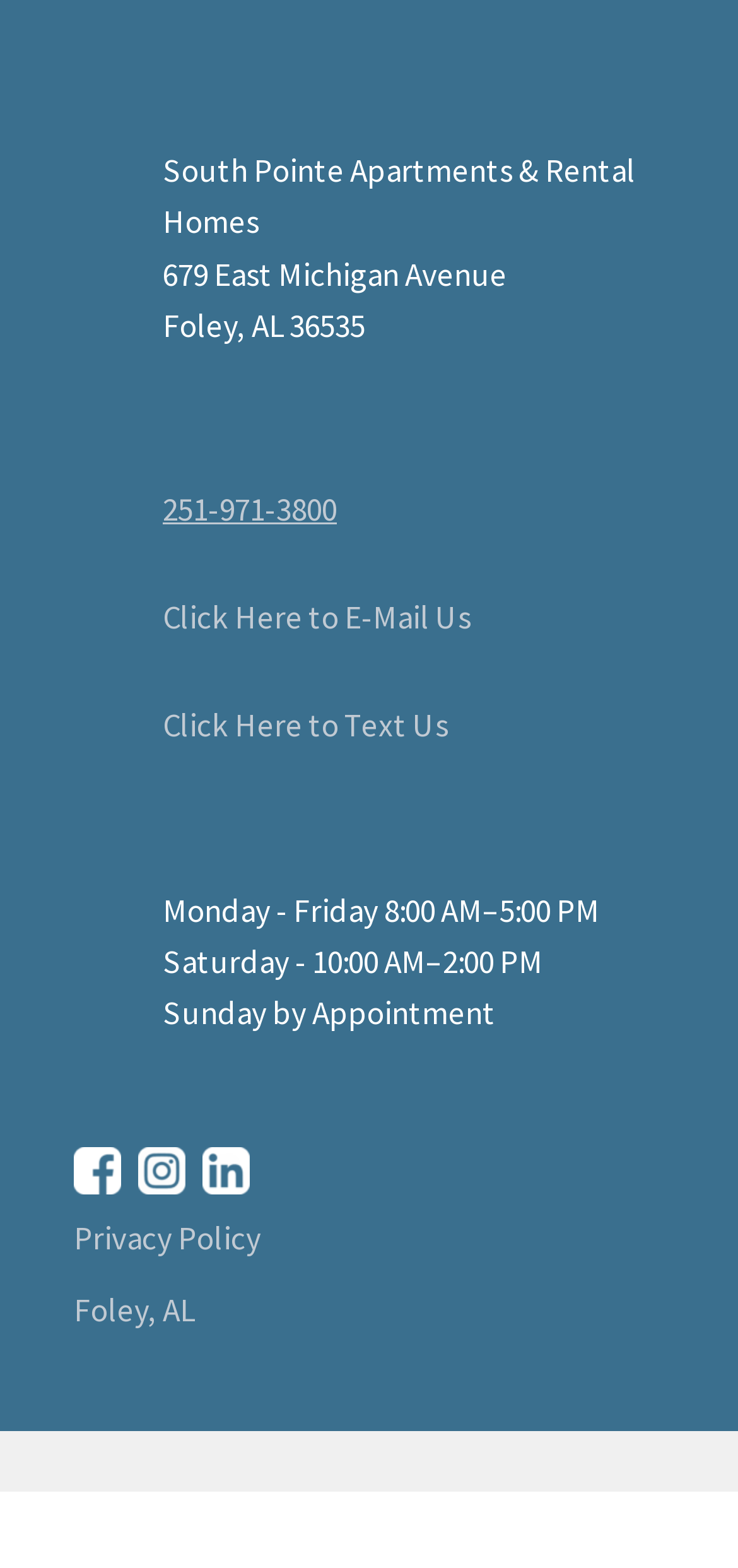Using the image as a reference, answer the following question in as much detail as possible:
What is the address of South Pointe Apartments?

The address can be found in the first layout table, where there is a link with the text 'South Pointe Apartments & Rental Homes 679 East Michigan Avenue Foley, AL 36535'.